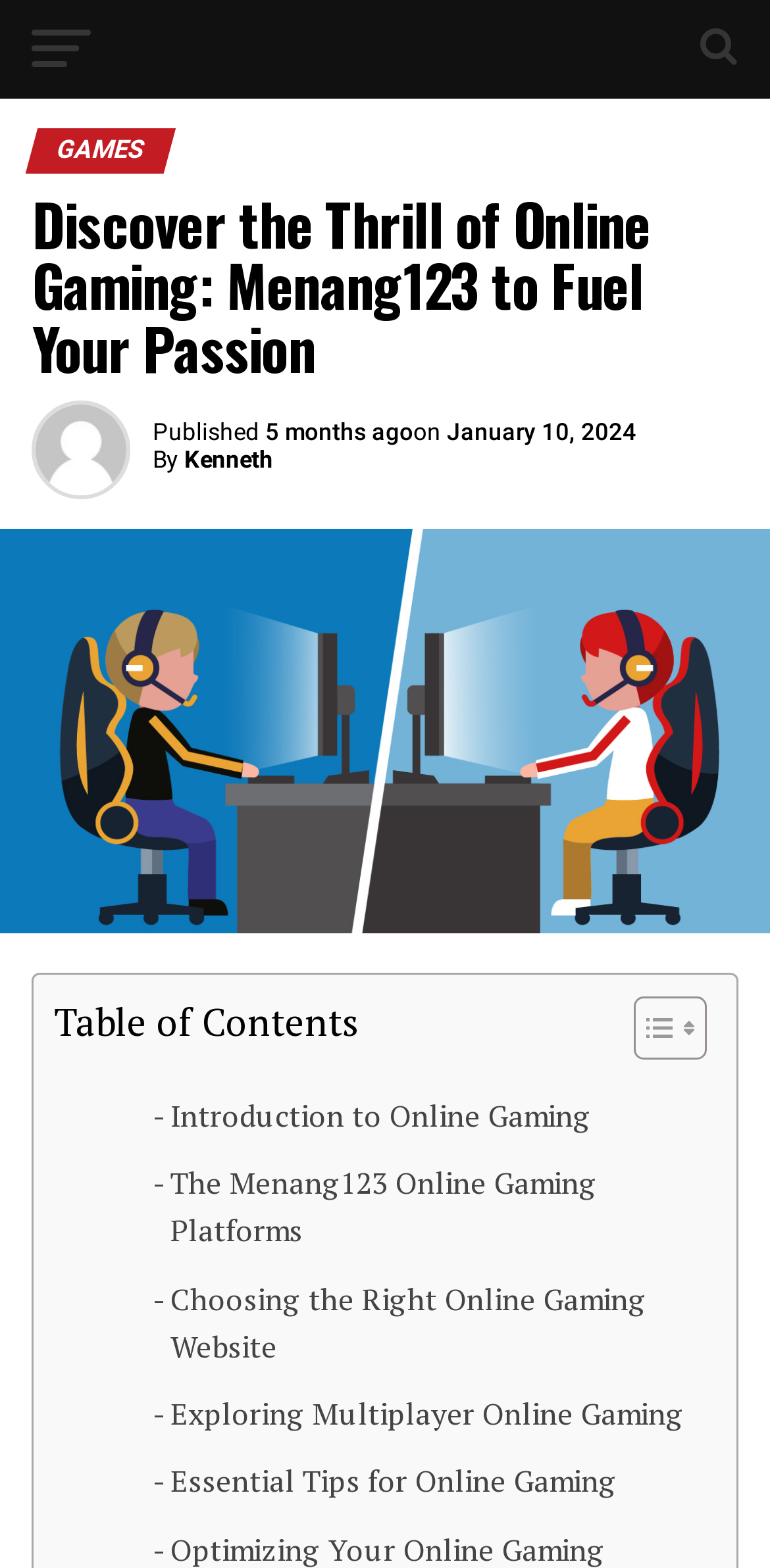Given the element description: "Toggle", predict the bounding box coordinates of the UI element it refers to, using four float numbers between 0 and 1, i.e., [left, top, right, bottom].

[0.784, 0.634, 0.904, 0.676]